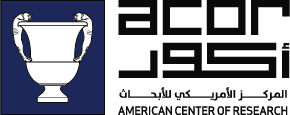Refer to the image and answer the question with as much detail as possible: What is the institution's commitment reflected in the logo?

The design of the logo reflects a blend of cultural heritage and contemporary aesthetics, highlighting the institution's commitment to advancing scholarship in Jordan and the surrounding region. Therefore, the institution's commitment reflected in the logo is advancing scholarship.